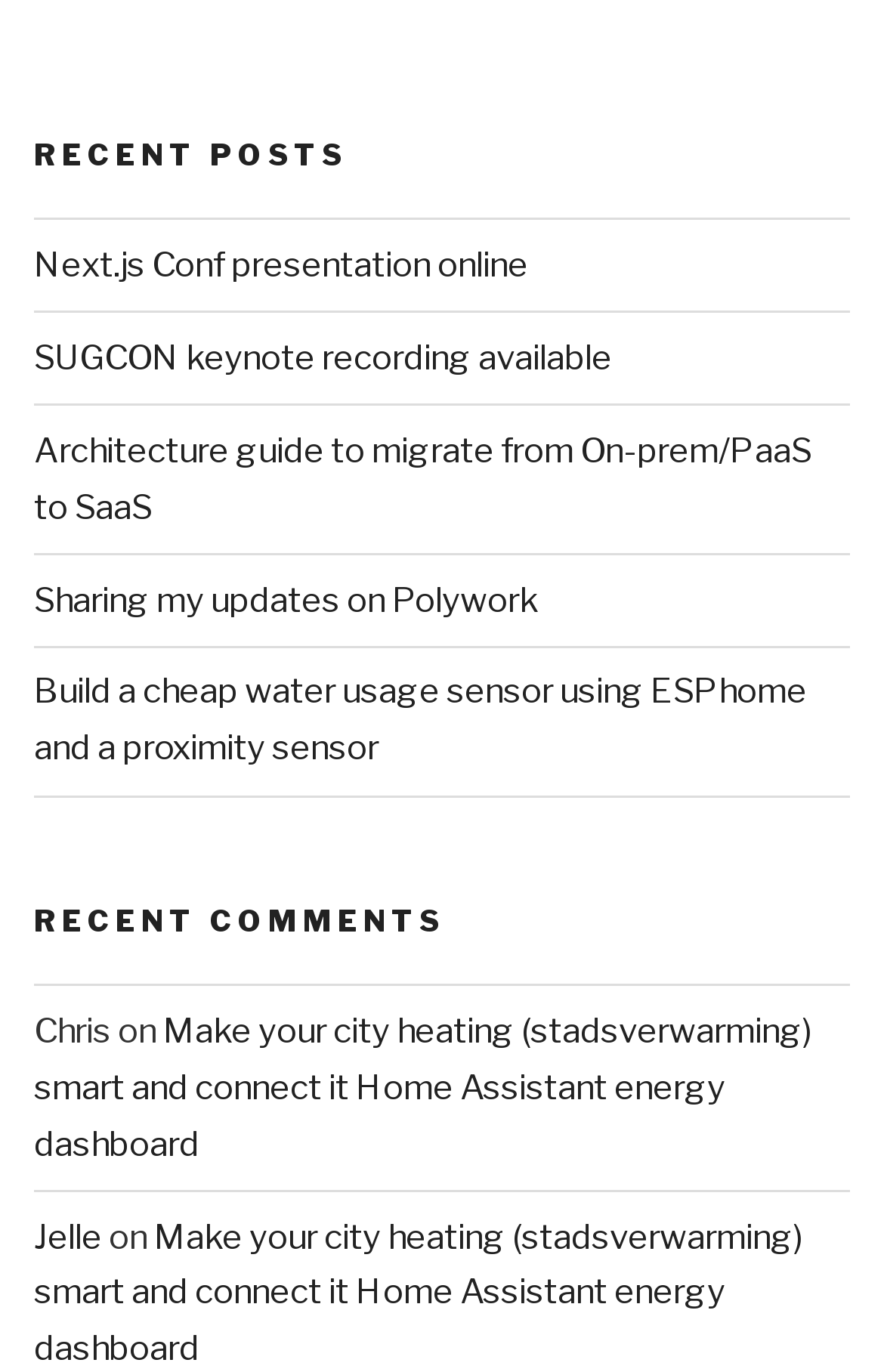Please find the bounding box coordinates (top-left x, top-left y, bottom-right x, bottom-right y) in the screenshot for the UI element described as follows: Jelle

[0.038, 0.886, 0.115, 0.916]